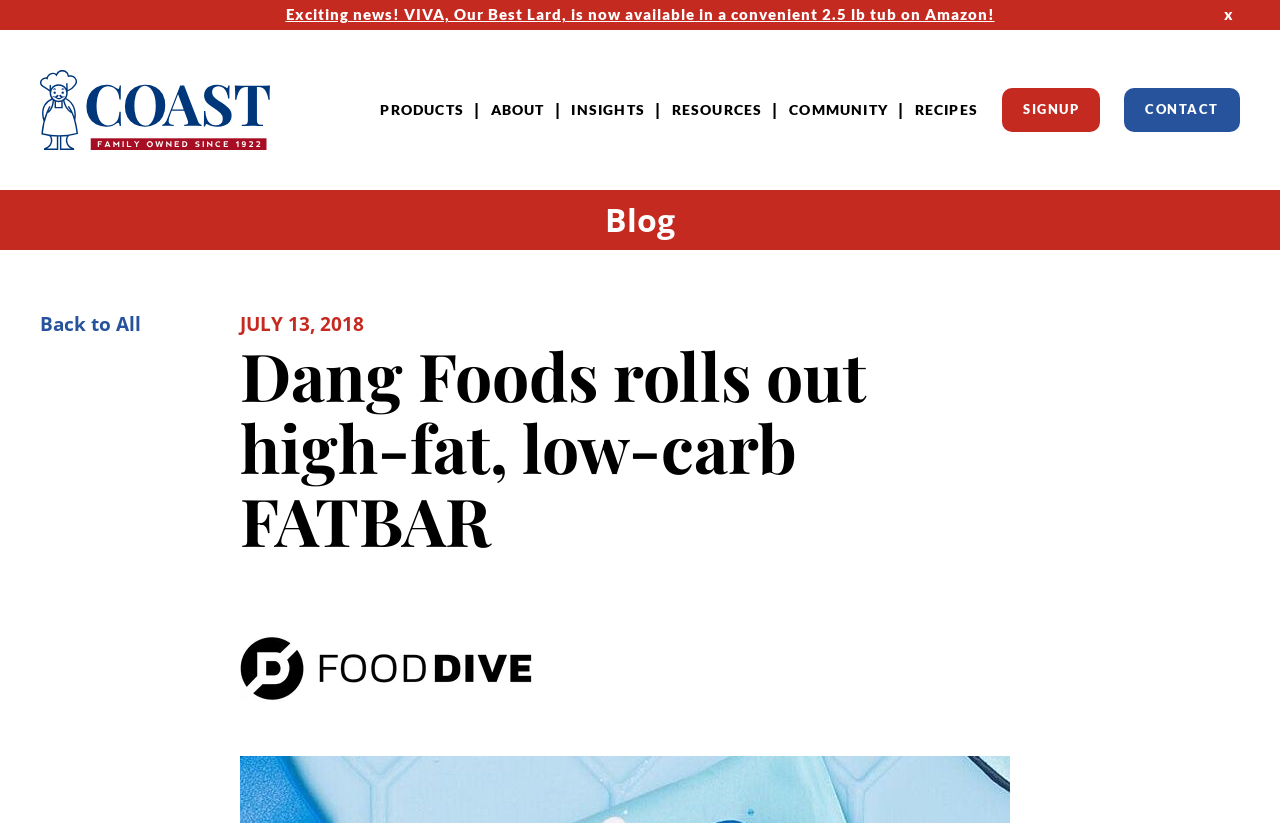Identify the bounding box coordinates for the UI element described as: "Back to All".

[0.031, 0.376, 0.11, 0.409]